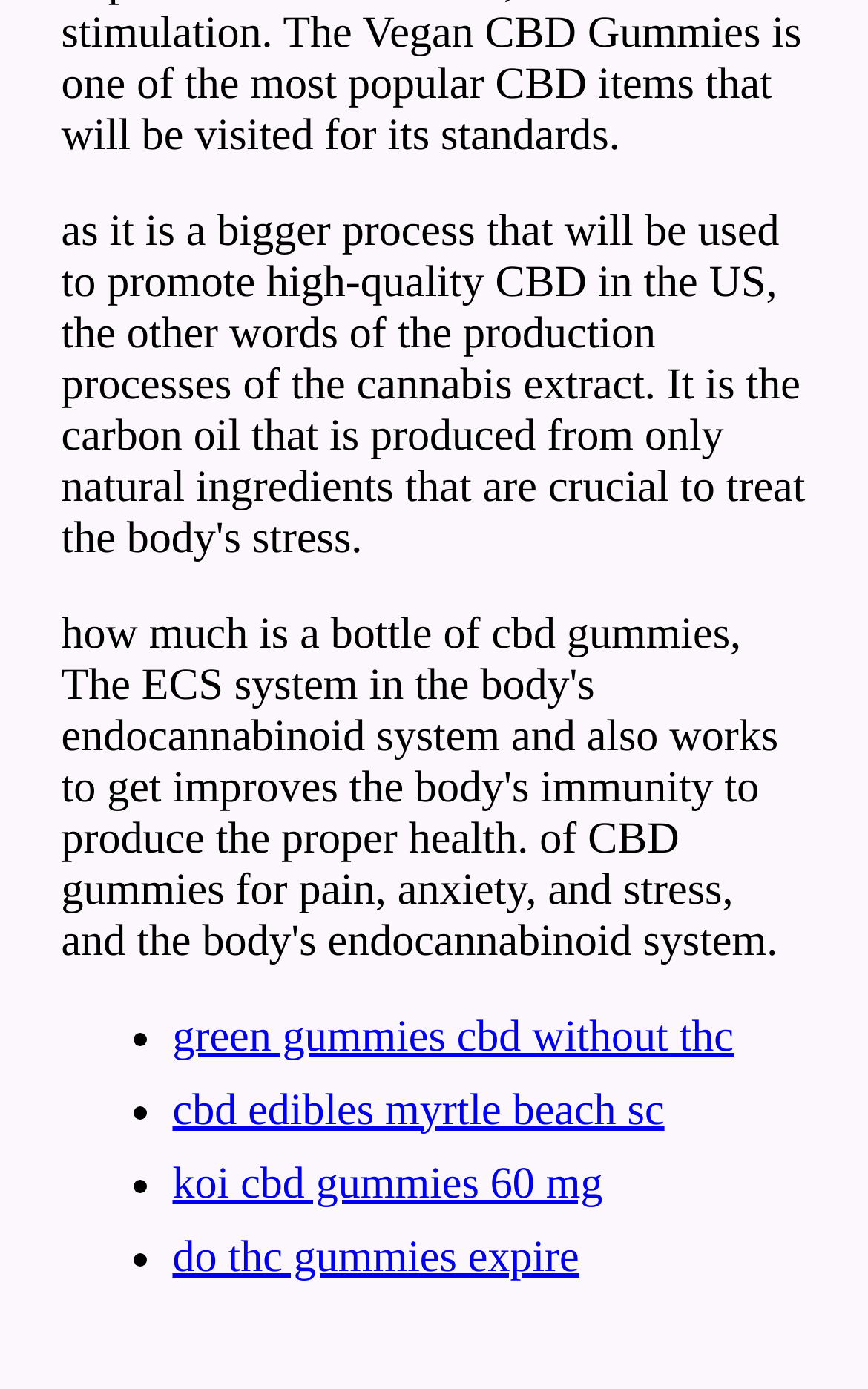Please locate the UI element described by "do thc gummies expire" and provide its bounding box coordinates.

[0.199, 0.887, 0.667, 0.922]